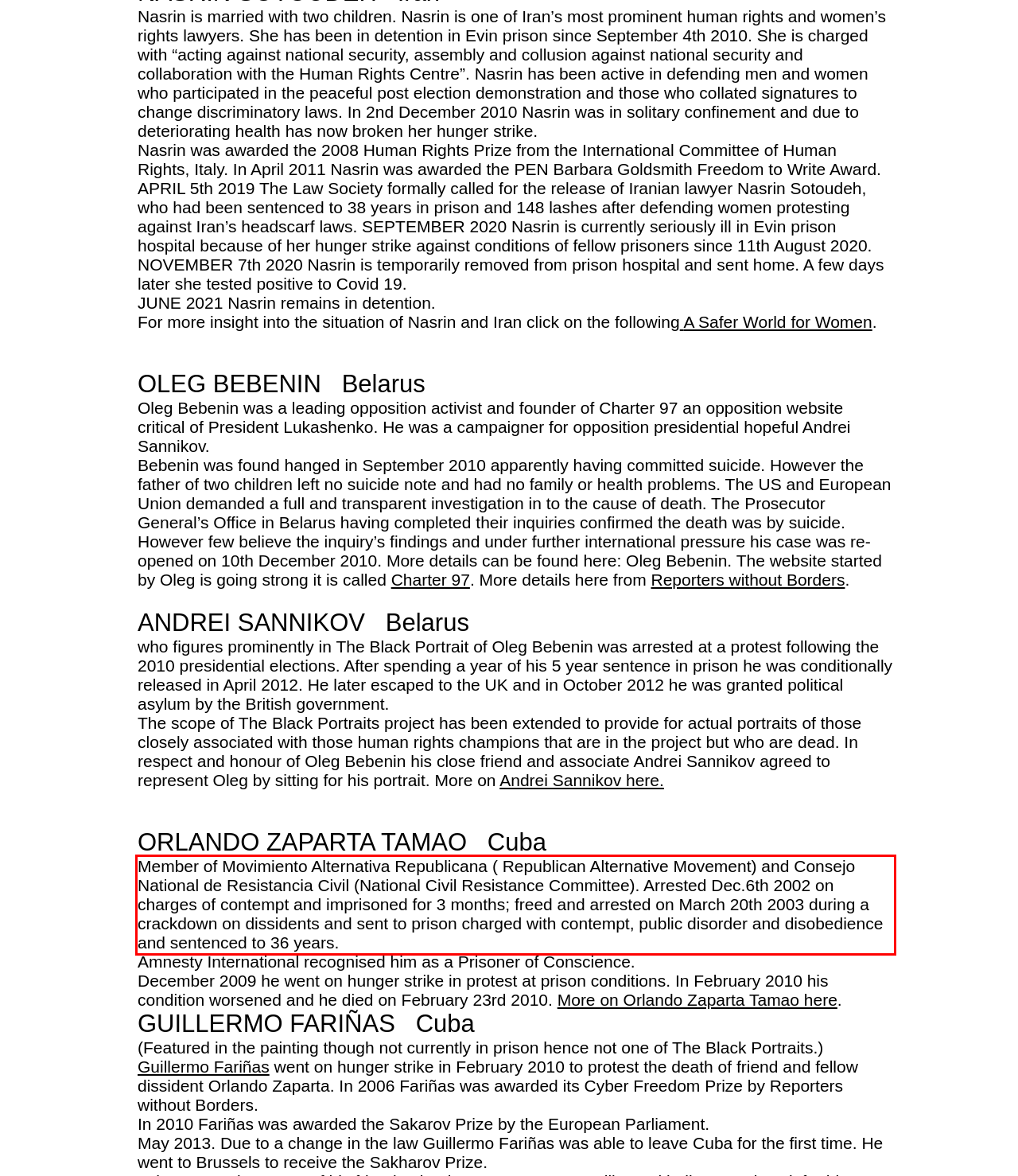Look at the provided screenshot of the webpage and perform OCR on the text within the red bounding box.

Member of Movimiento Alternativa Republicana ( Republican Alternative Movement) and Consejo National de Resistancia Civil (National Civil Resistance Committee). Arrested Dec.6th 2002 on charges of contempt and imprisoned for 3 months; freed and arrested on March 20th 2003 during a crackdown on dissidents and sent to prison charged with contempt, public disorder and disobedience and sentenced to 36 years.